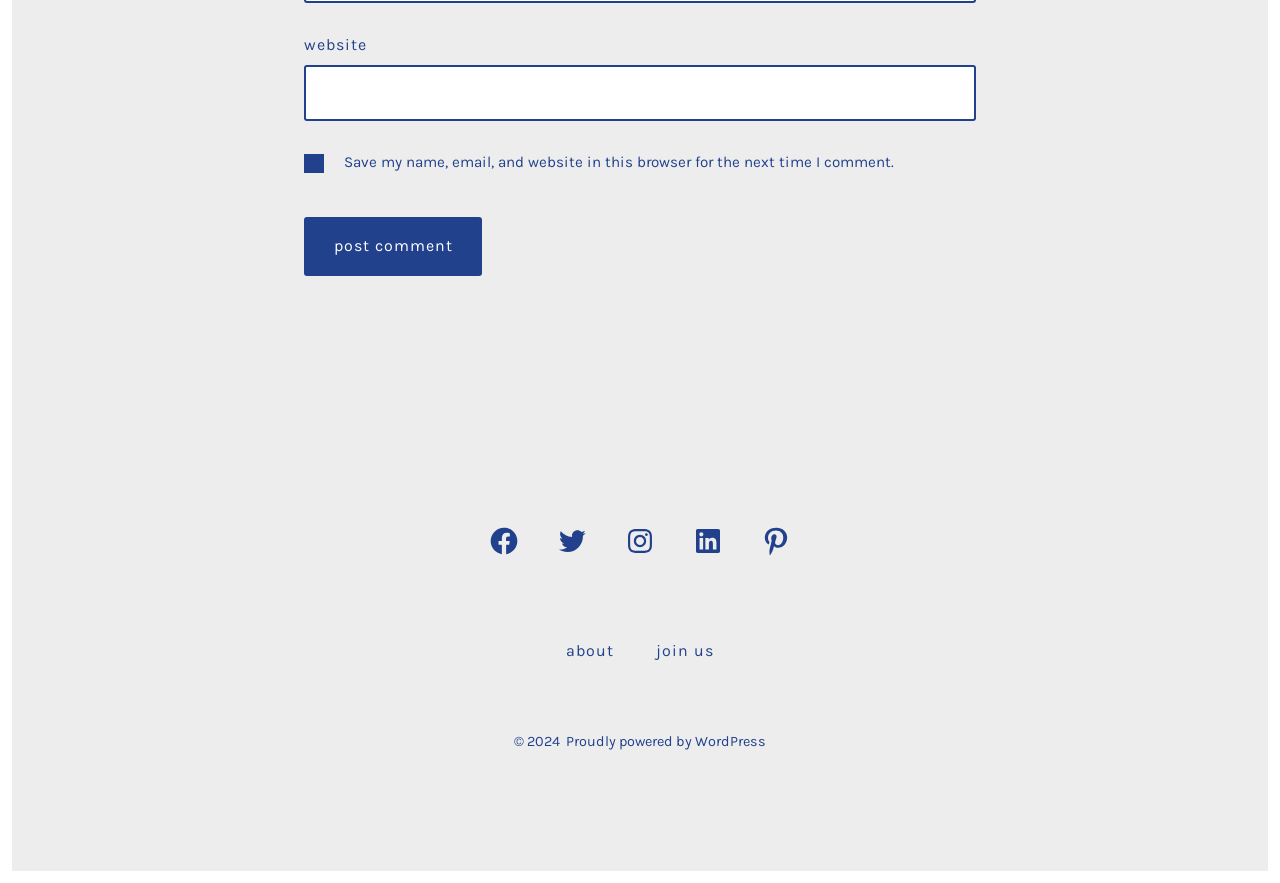Respond concisely with one word or phrase to the following query:
What is the copyright year of the webpage?

2024